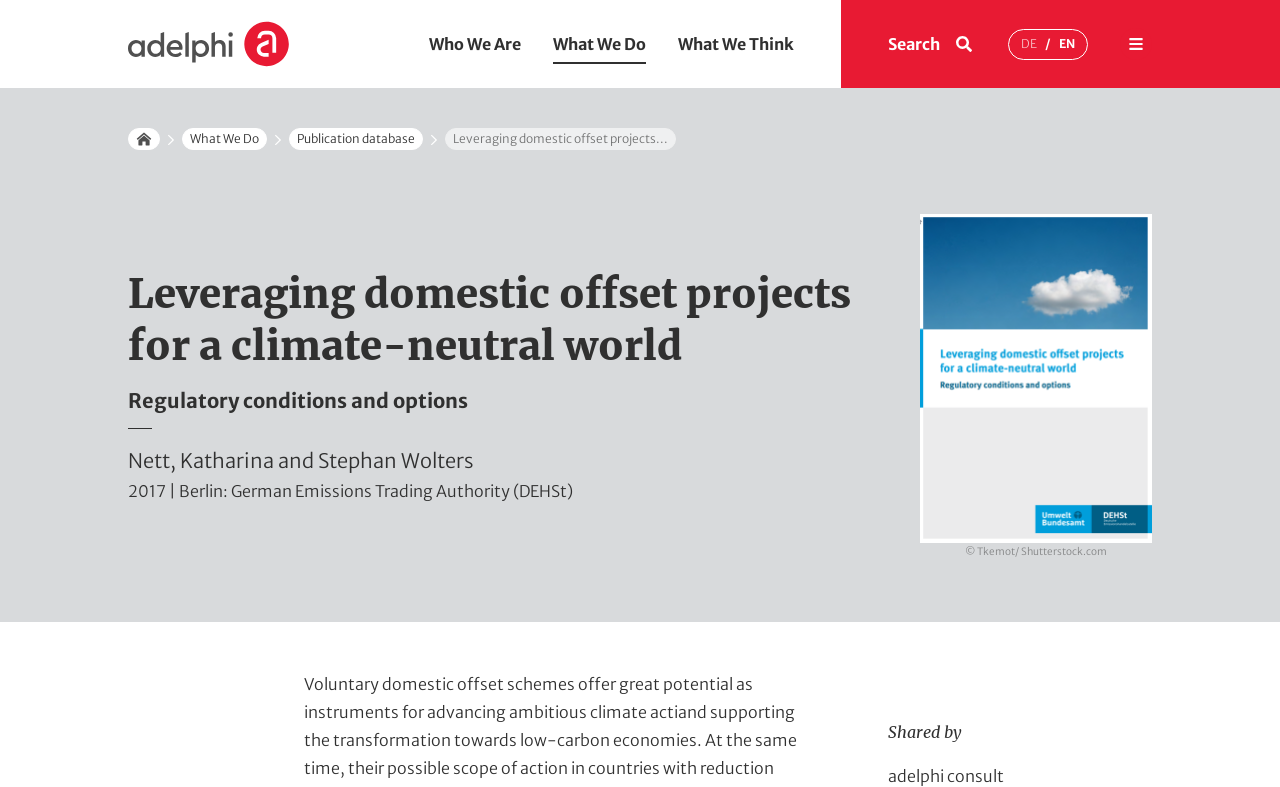What is the type of image on the webpage?
Using the visual information, answer the question in a single word or phrase.

Cover